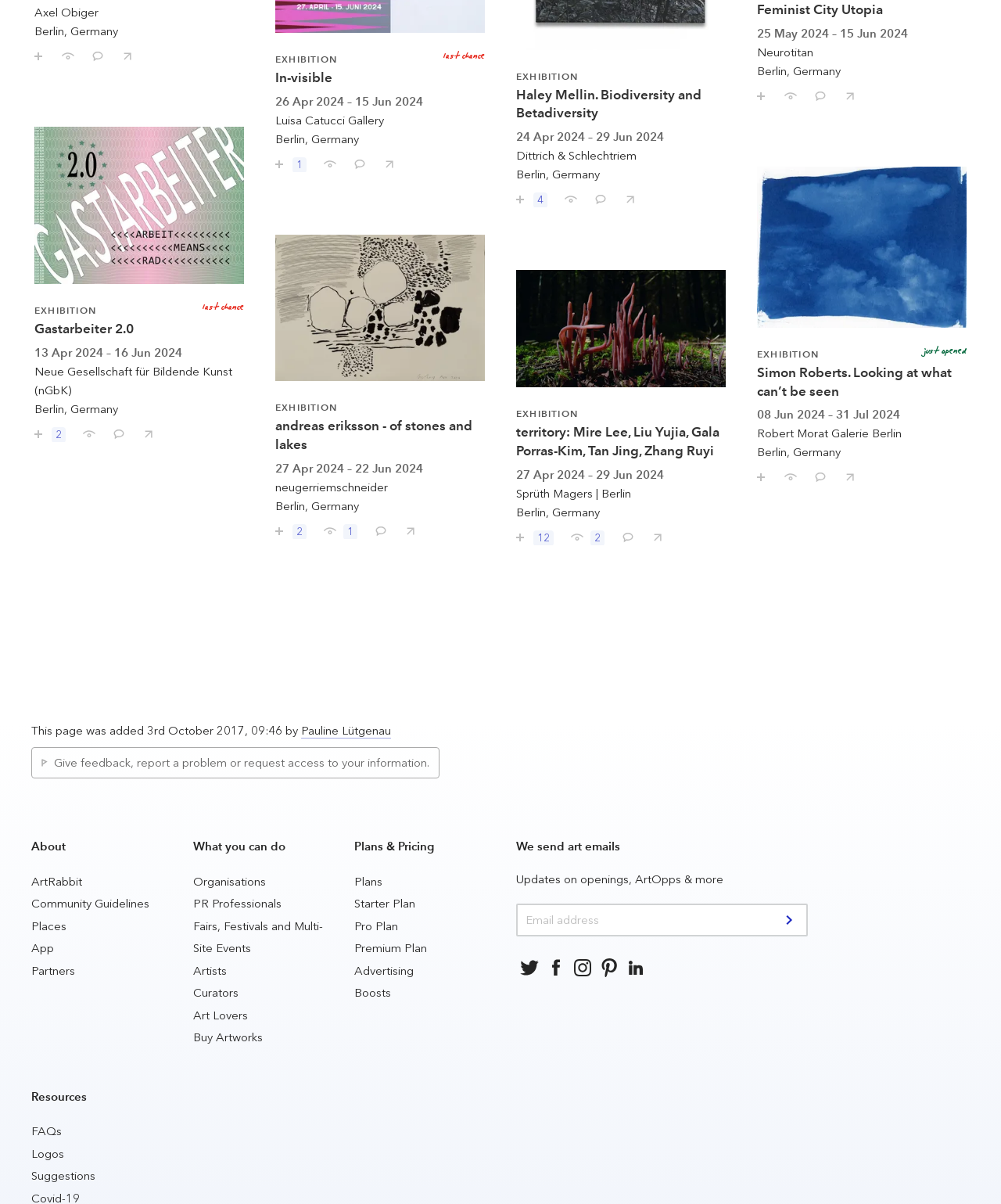Respond with a single word or phrase to the following question:
Is there a heading element with the text 'About'?

Yes